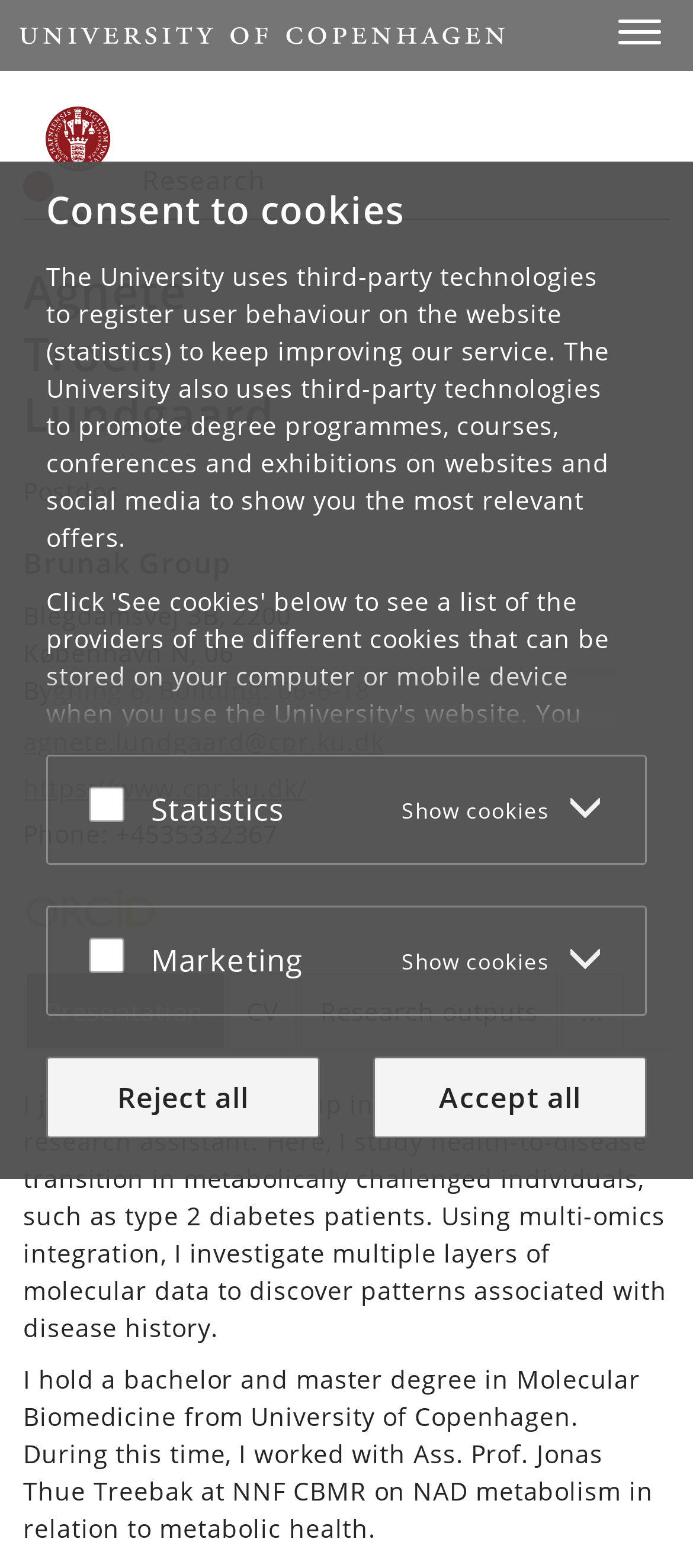What is the phone number of Agnete Troen Lundgaard?
Based on the image, give a one-word or short phrase answer.

+4535332367